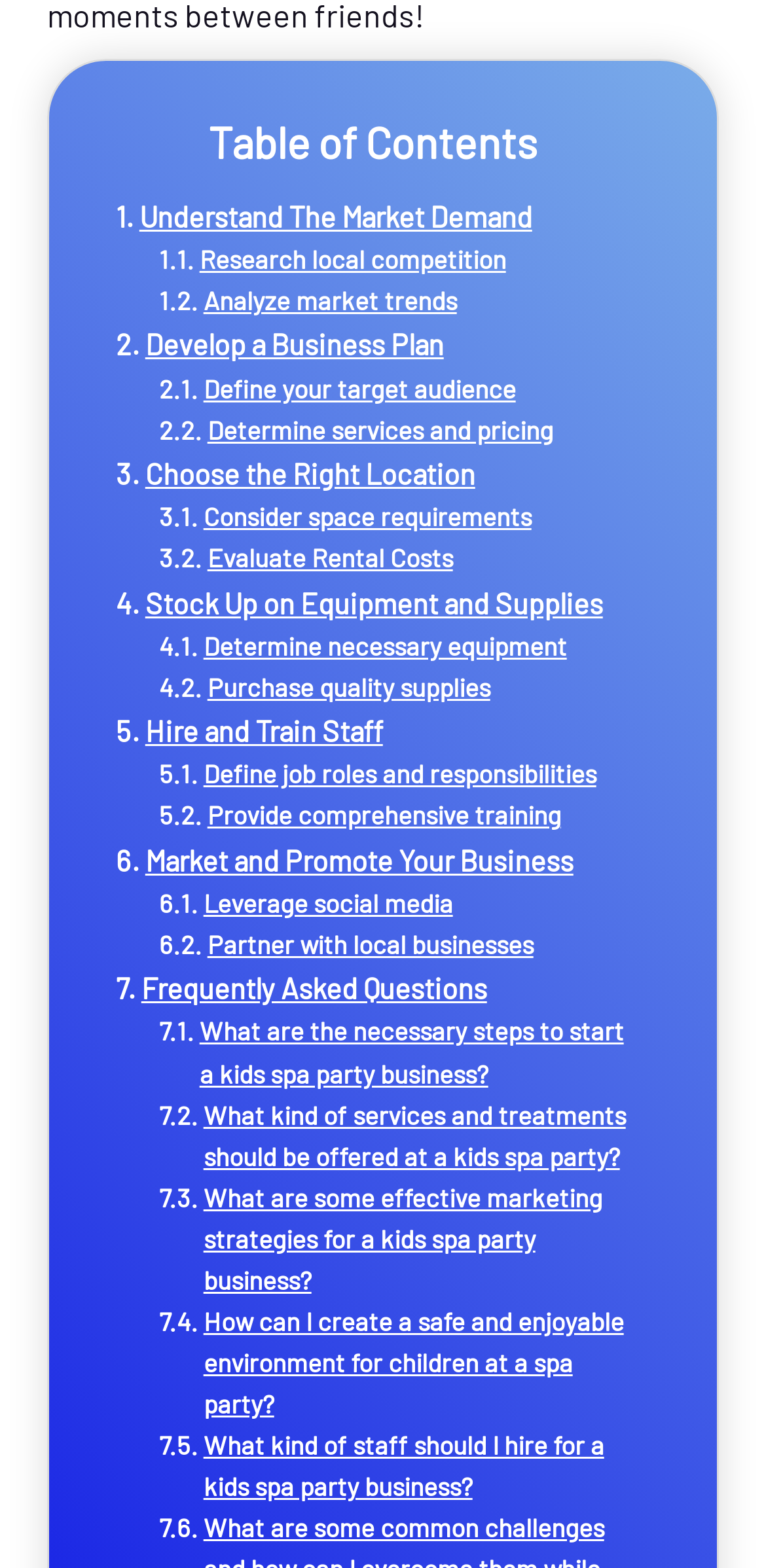Look at the image and write a detailed answer to the question: 
What is the first step to start a kids spa party business?

The first step to start a kids spa party business is to understand the market demand, which is indicated by the first link on the webpage, '. Understand The Market Demand'. This step is crucial in determining the feasibility and potential success of the business.